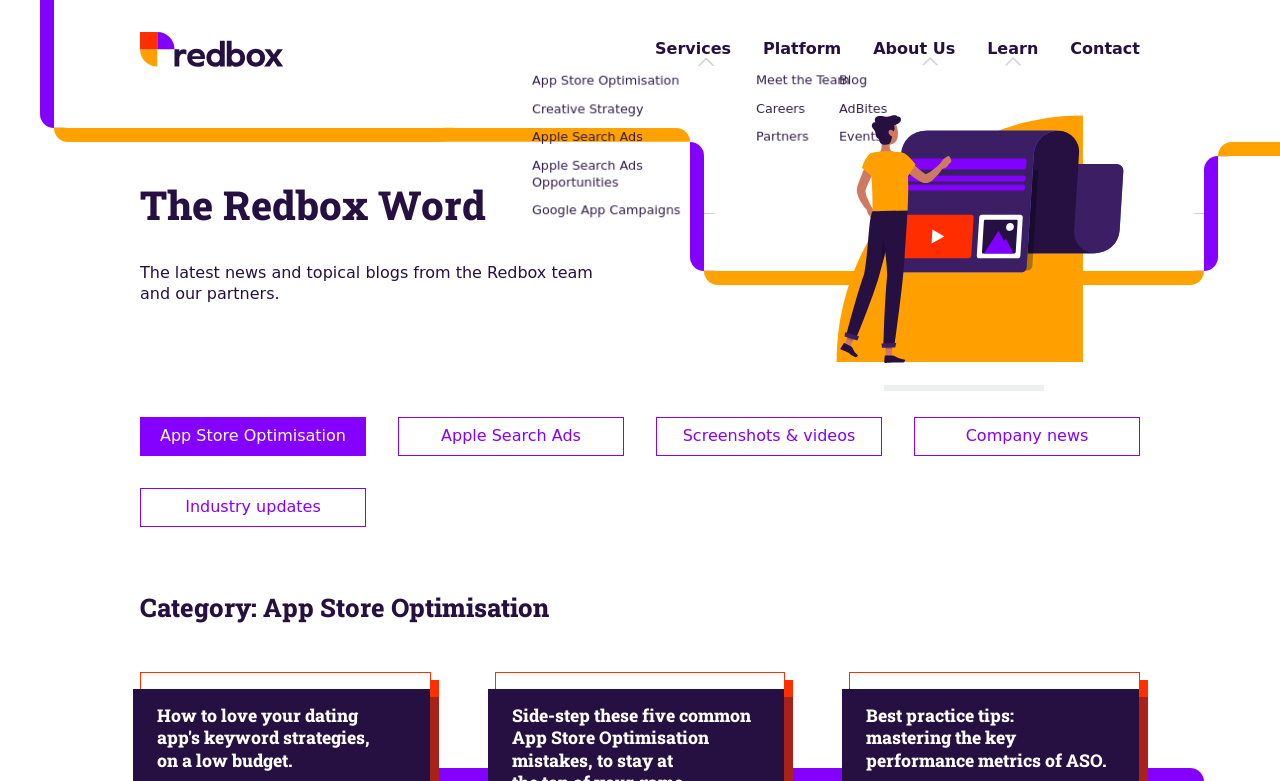Determine the bounding box coordinates of the clickable element to complete this instruction: "Read the blog". Provide the coordinates in the format of four float numbers between 0 and 1, [left, top, right, bottom].

[0.694, 0.109, 0.798, 0.126]